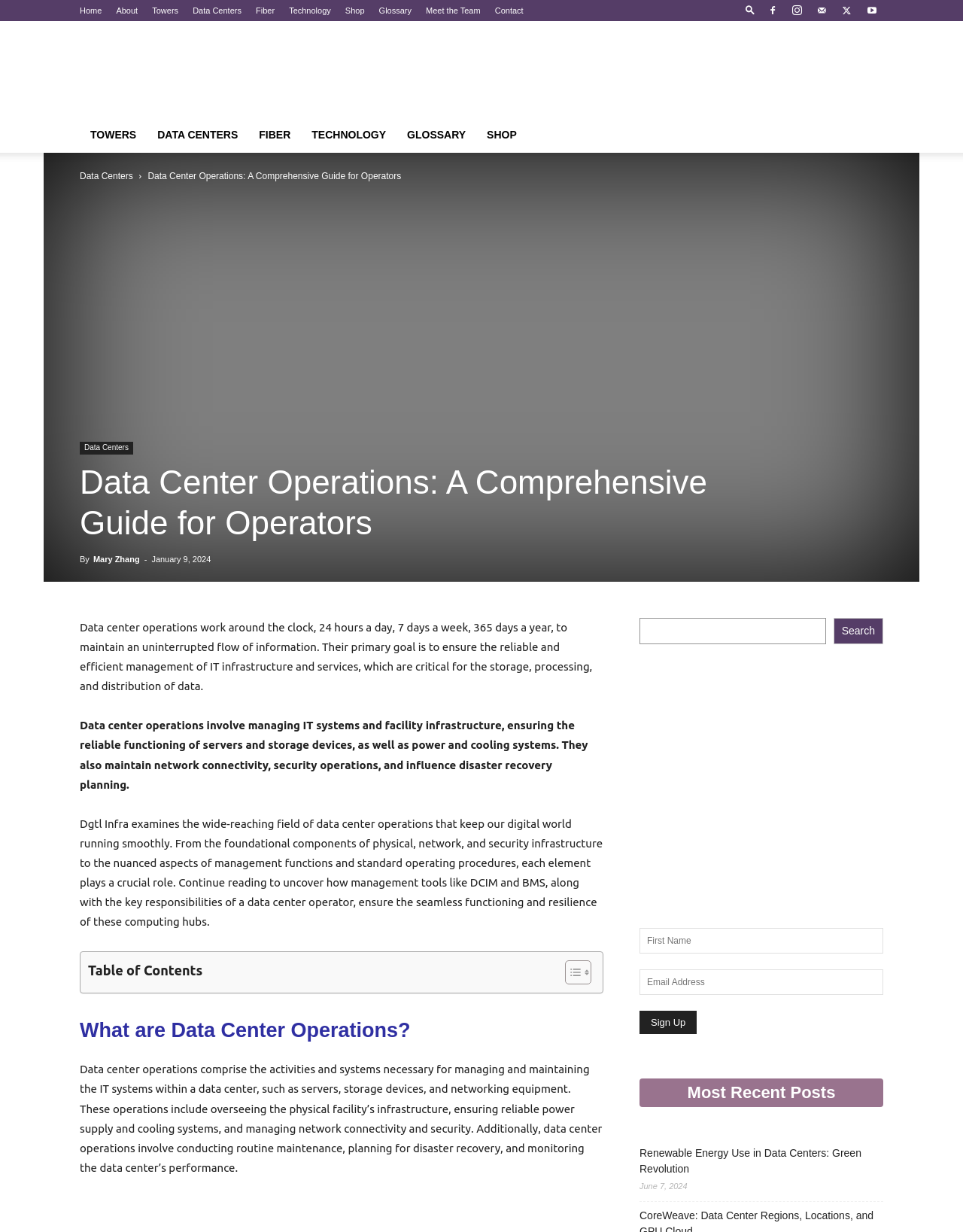Please determine the bounding box coordinates of the section I need to click to accomplish this instruction: "Read the 'Renewable Energy Use in Data Centers: Green Revolution' post".

[0.664, 0.93, 0.917, 0.955]